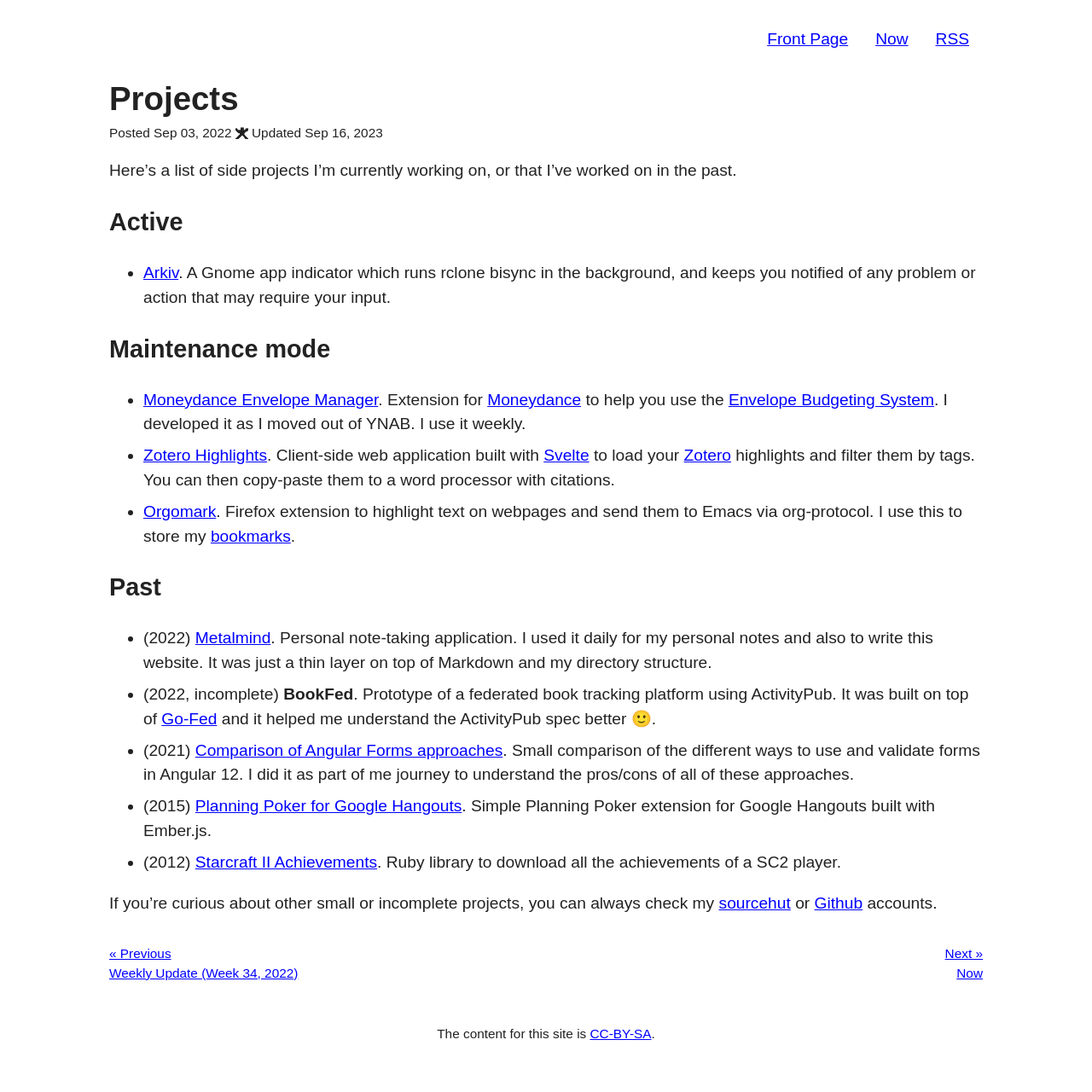Explain in detail what is displayed on the webpage.

This webpage is a personal project showcase for Eduardo Grajeda Blandón. At the top, there are three links: "Front Page", "Now", and "RSS". Below these links, the main content area is divided into sections. 

The first section is headed by "Projects" and contains a brief introduction to the projects listed below. The projects are categorized into three sections: "Active", "Maintenance mode", and "Past". 

In the "Active" section, there are four projects listed, each with a brief description and a link to the project. The projects are "Arkiv", "Moneydance Envelope Manager", "Zotero Highlights", and "Orgomark". 

The "Maintenance mode" section is empty. 

The "Past" section lists six projects, each with a brief description and a link to the project. The projects are "Metalmind", "BookFed", "Comparison of Angular Forms approaches", "Planning Poker for Google Hangouts", "Starcraft II Achievements", and an unnamed project from 2012. 

Below the project lists, there is a paragraph of text encouraging visitors to check the author's sourcehut and Github accounts for other small or incomplete projects. 

At the bottom of the page, there are links to previous and next weekly updates, as well as a content information section stating that the site's content is licensed under CC-BY-SA.